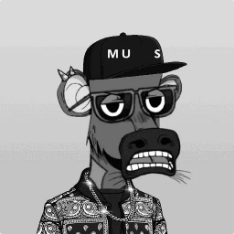Illustrate the image with a detailed caption.

This image showcases a stylish anthropomorphic character that resembles a cow, dressed in a trendy outfit. The character sports a black cap inscribed with the letters 'MUS' and is wearing dark sunglasses, exuding an air of coolness and attitude. Its lavish shirt features an intricate design, adding to its fashionable appearance. The backdrop is a simple gray, allowing the character's bold features and attire to stand out. This image likely represents a digital art piece or an NFT, reflecting the contemporary intersection of fashion and digital culture.